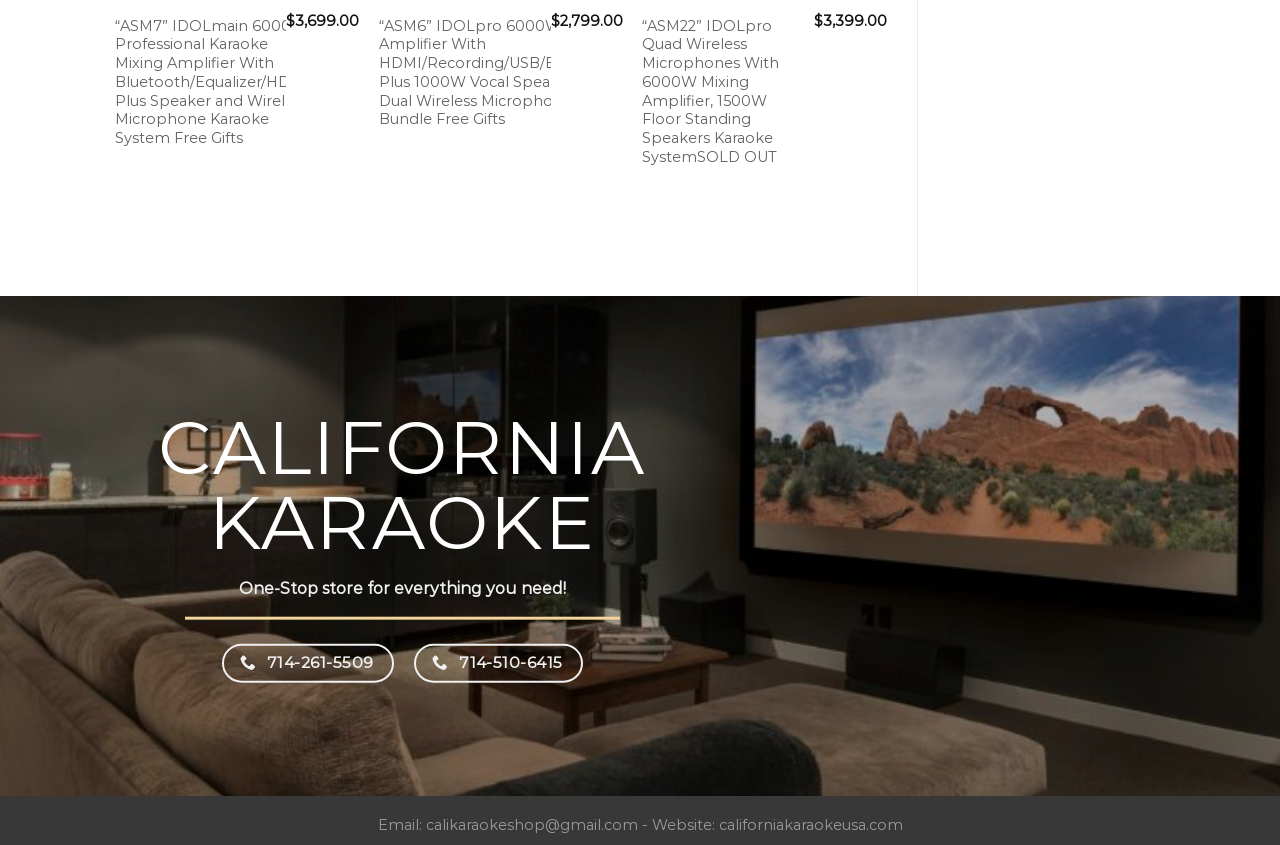Please specify the coordinates of the bounding box for the element that should be clicked to carry out this instruction: "Visit the website california karaoke usa". The coordinates must be four float numbers between 0 and 1, formatted as [left, top, right, bottom].

[0.561, 0.965, 0.705, 0.987]